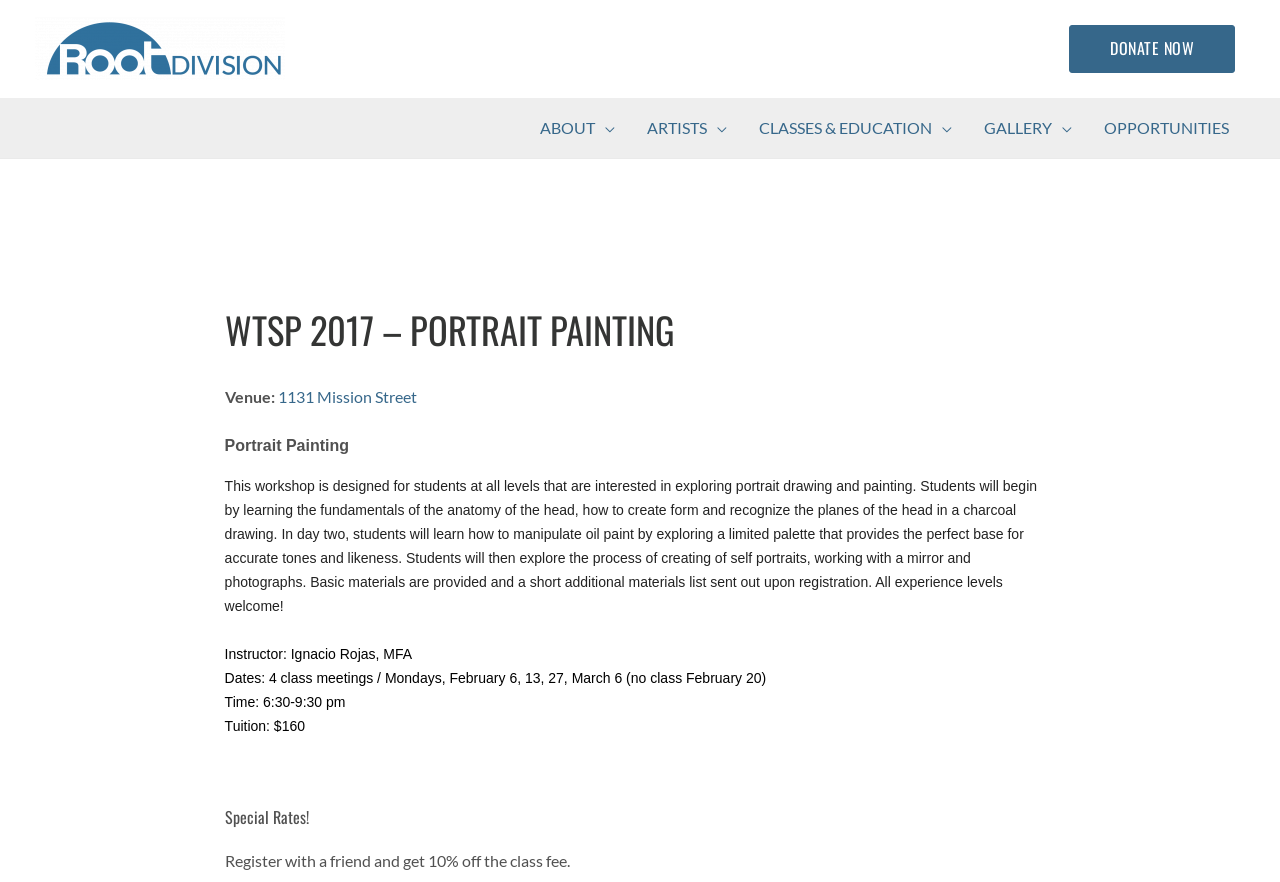Please provide the bounding box coordinates for the element that needs to be clicked to perform the instruction: "Search". The coordinates must consist of four float numbers between 0 and 1, formatted as [left, top, right, bottom].

None